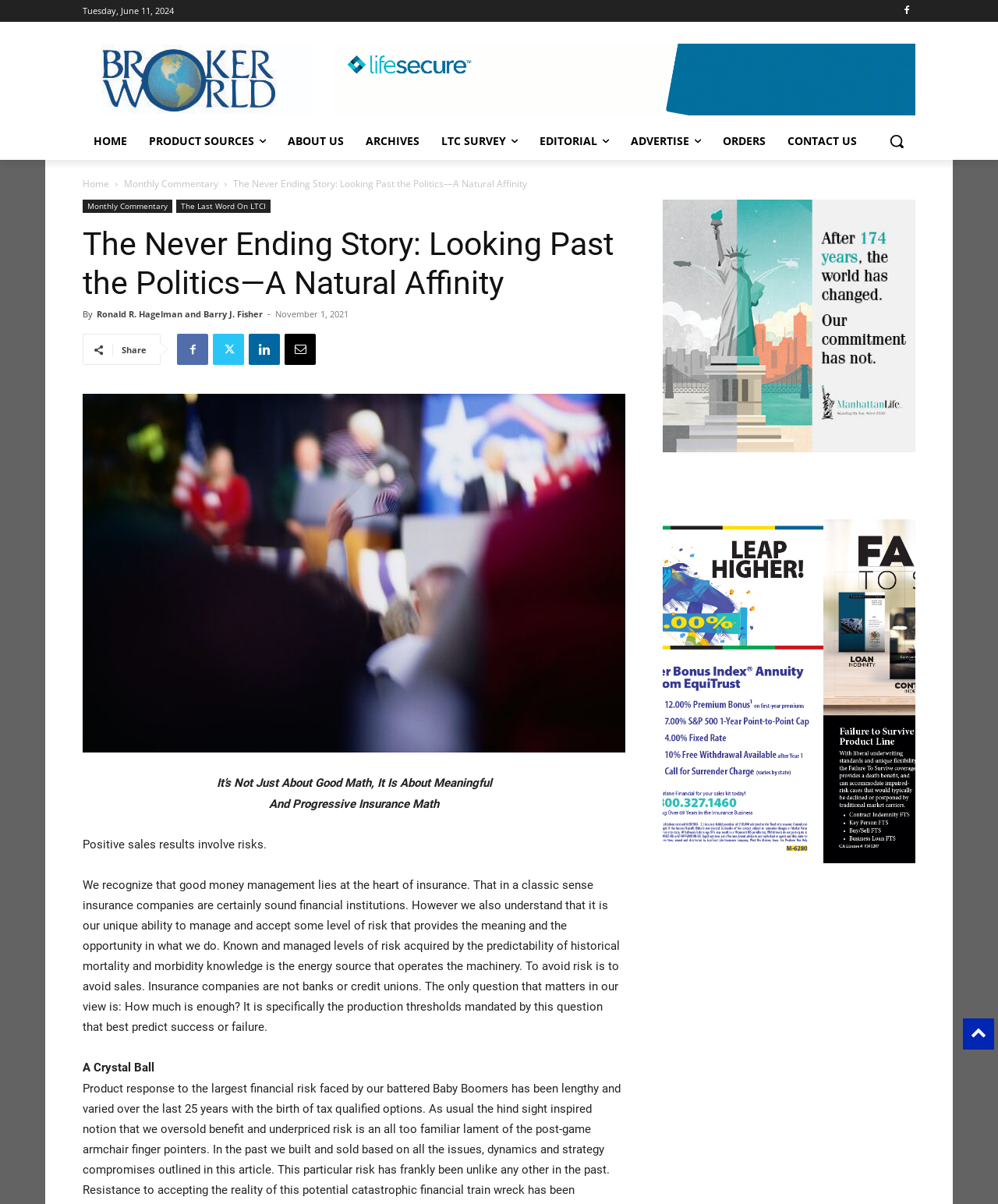Analyze the image and give a detailed response to the question:
What is the name of the logo on the webpage?

The logo is an image element with the text 'Logo' and bounding box coordinates [0.102, 0.037, 0.314, 0.095]. It is a child element of the link element with the text 'Logo' and bounding box coordinates [0.083, 0.037, 0.333, 0.095].